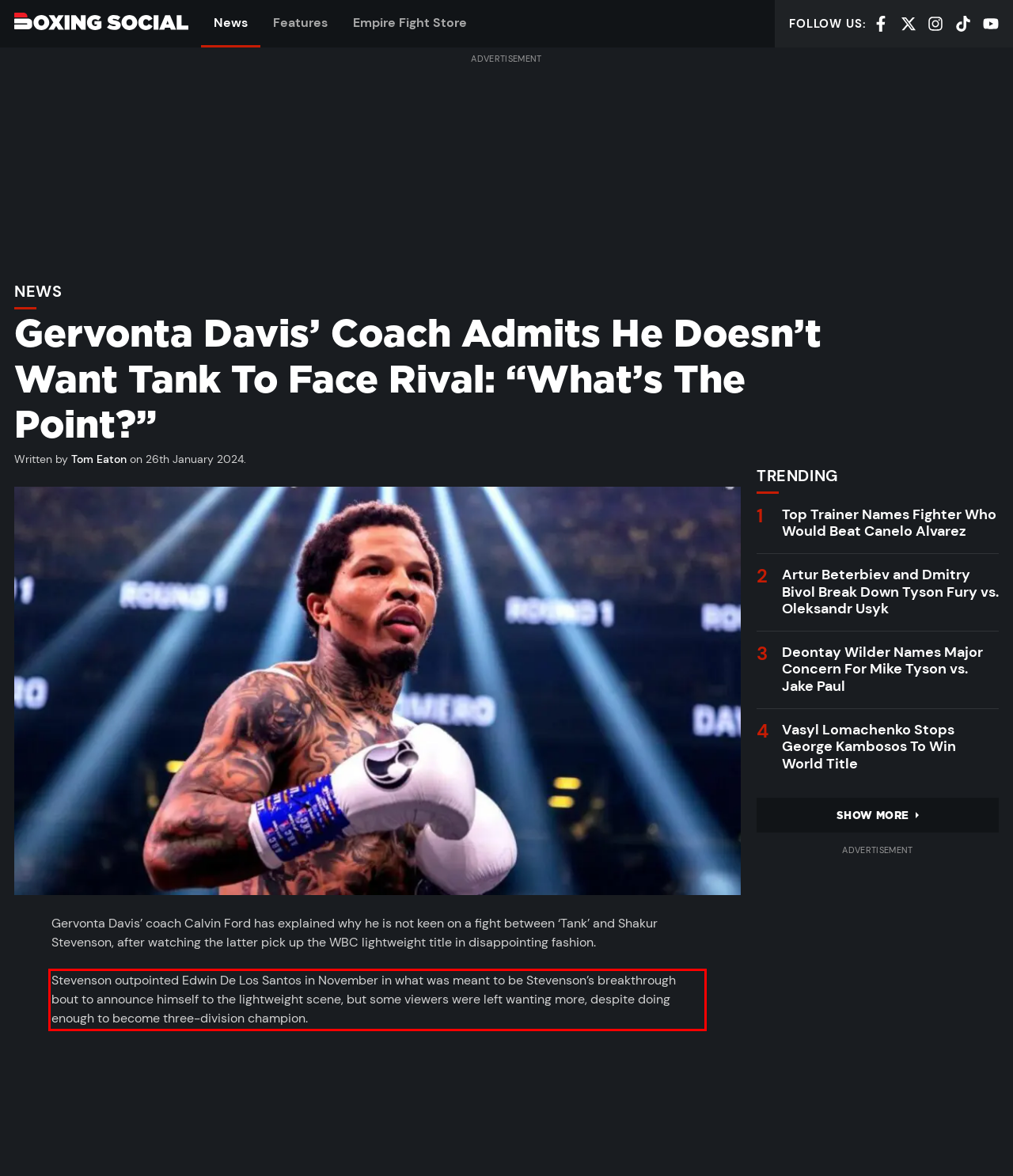Please examine the webpage screenshot and extract the text within the red bounding box using OCR.

Stevenson outpointed Edwin De Los Santos in November in what was meant to be Stevenson’s breakthrough bout to announce himself to the lightweight scene, but some viewers were left wanting more, despite doing enough to become three-division champion.